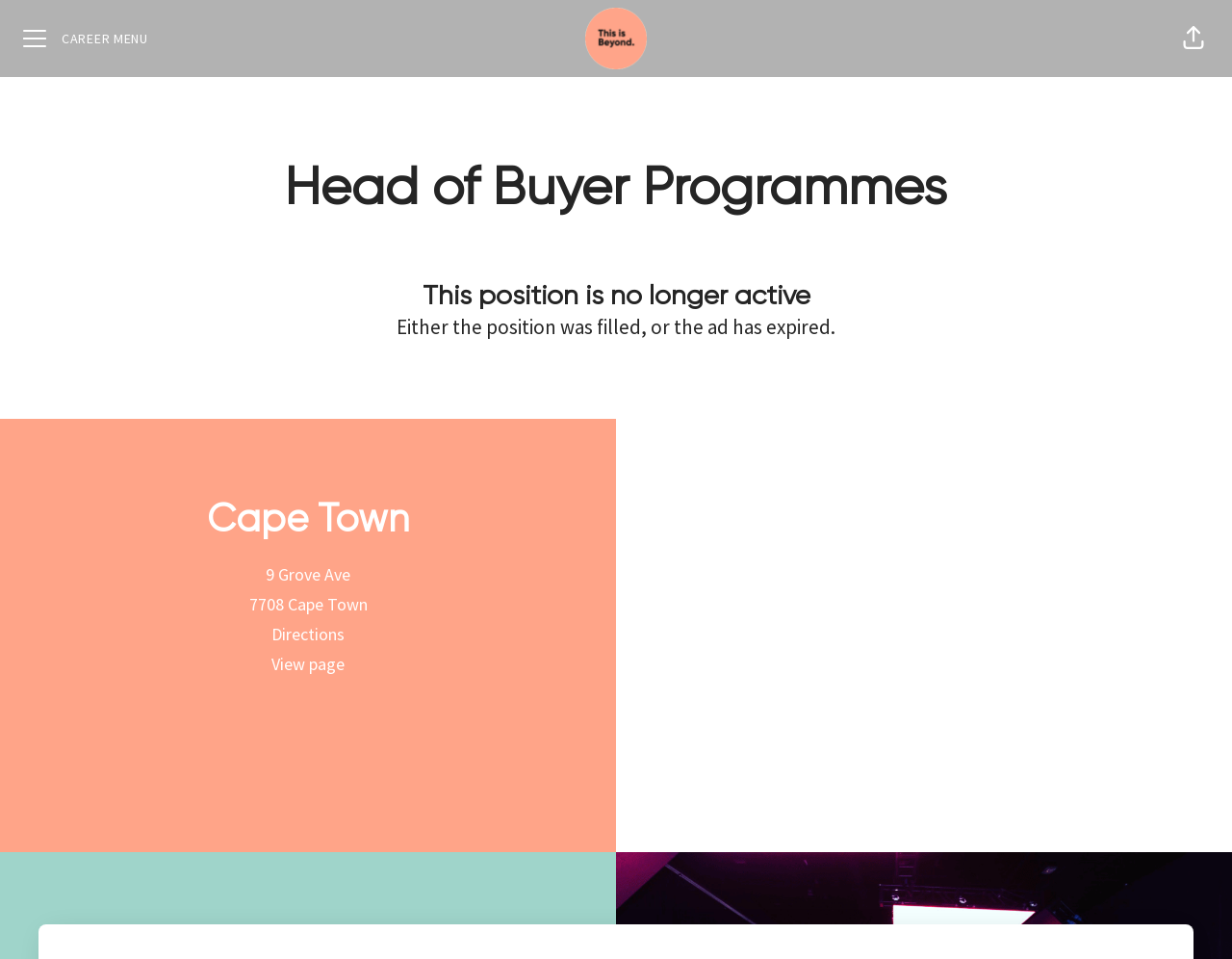Please determine the bounding box coordinates, formatted as (top-left x, top-left y, bottom-right x, bottom-right y), with all values as floating point numbers between 0 and 1. Identify the bounding box of the region described as: alt="This is Beyond career site"

[0.475, 0.004, 0.525, 0.076]